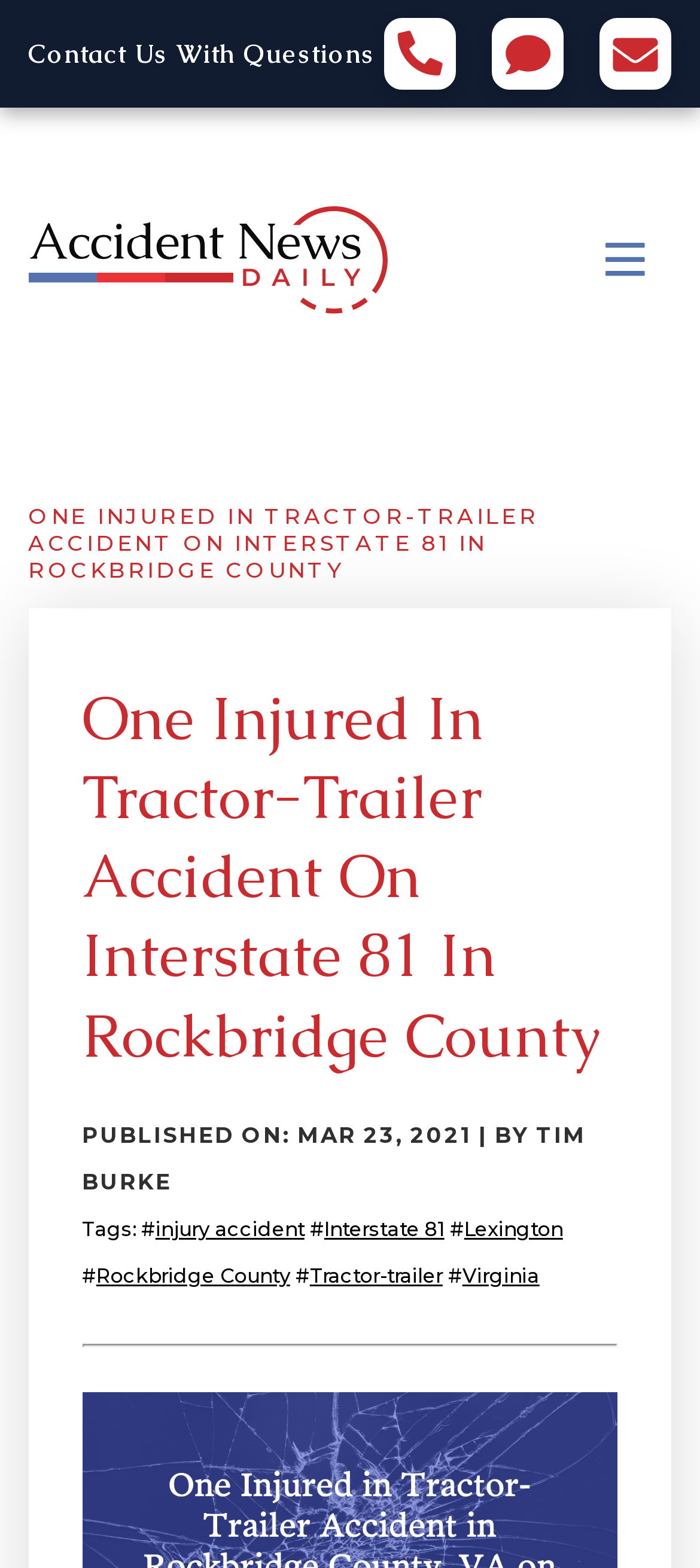What is the nearest city to the accident location? Examine the screenshot and reply using just one word or a brief phrase.

Lexington